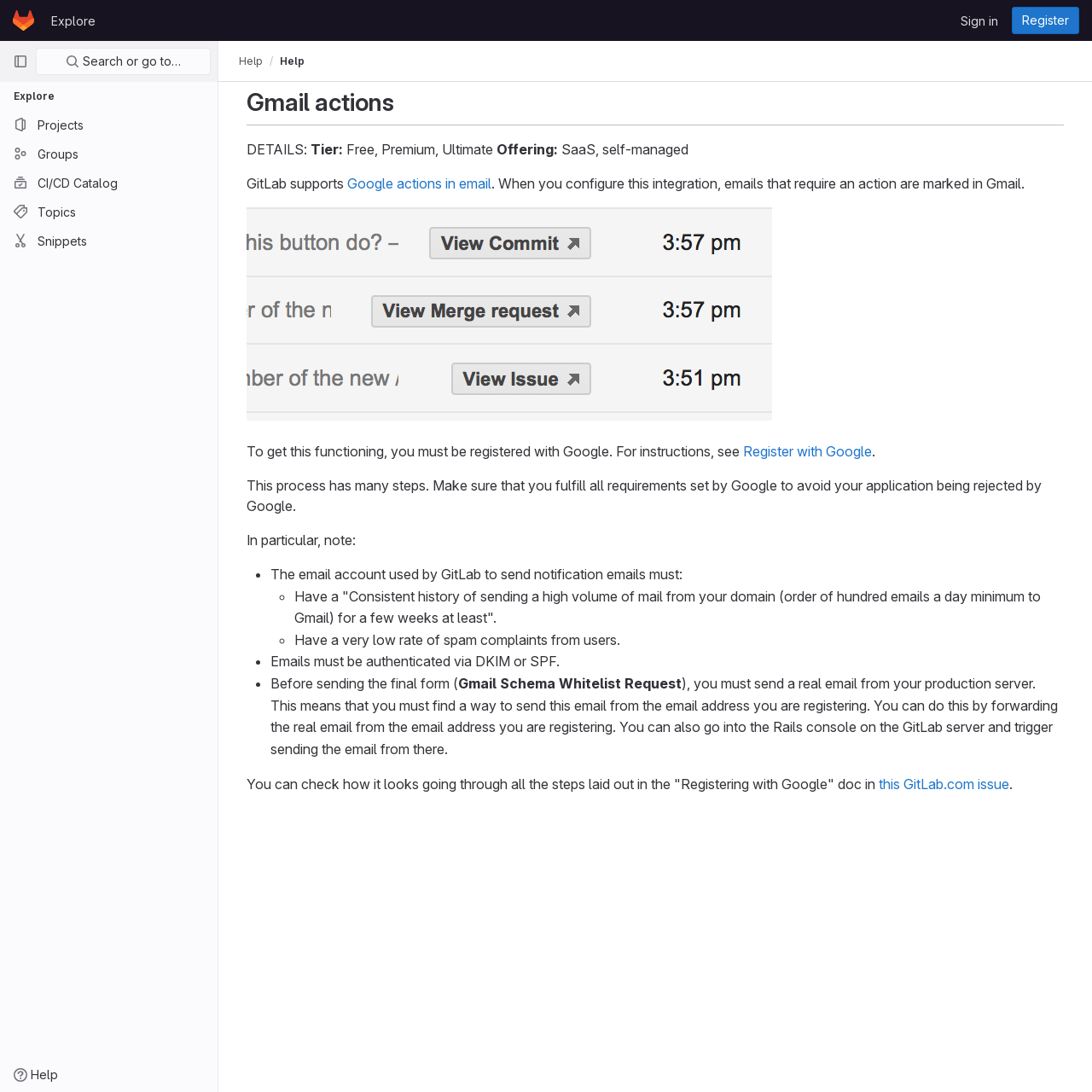Specify the bounding box coordinates of the area that needs to be clicked to achieve the following instruction: "Get help".

[0.003, 0.972, 0.062, 0.997]